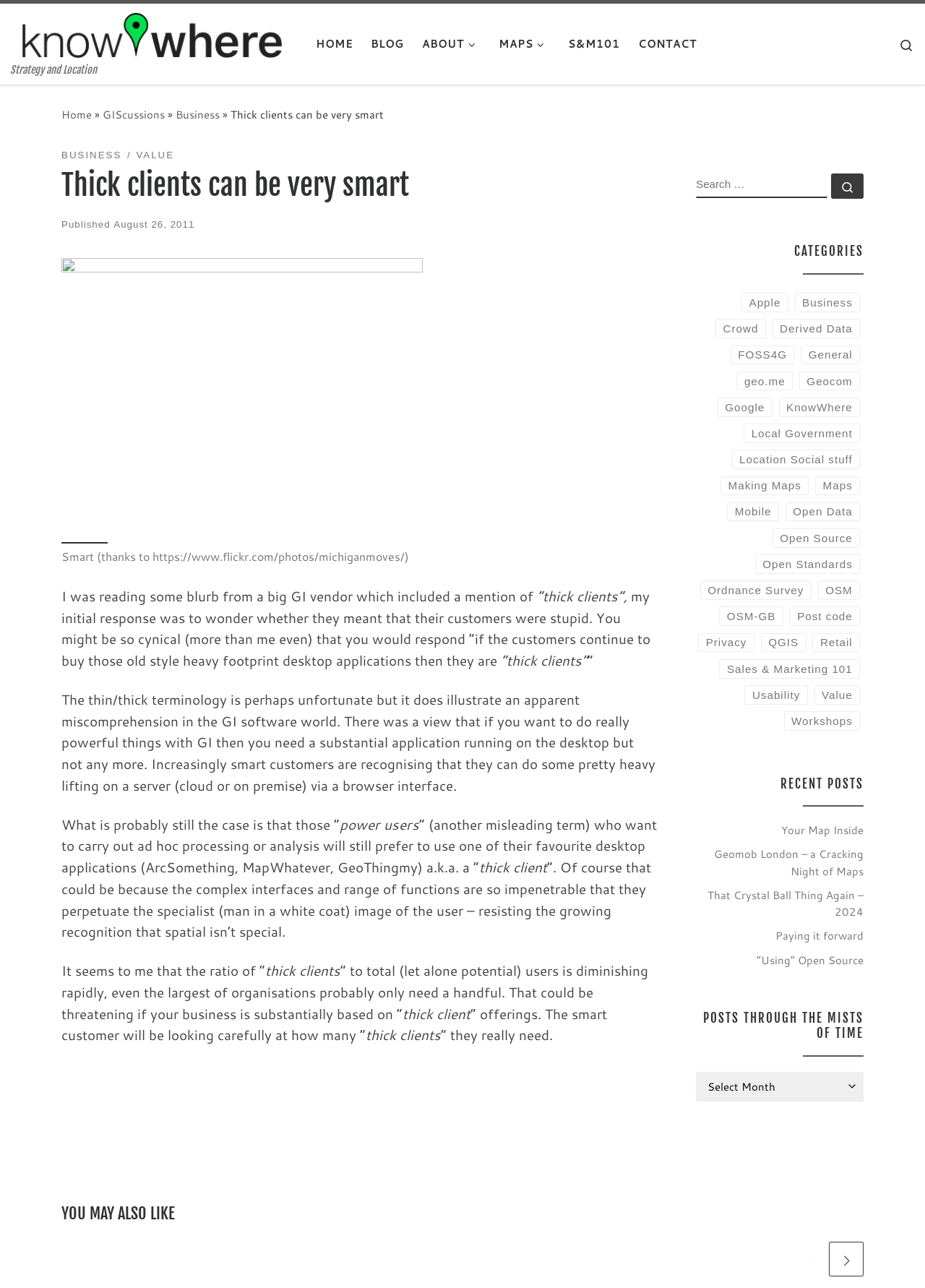Find the bounding box coordinates of the element you need to click on to perform this action: 'View the 'CATEGORIES''. The coordinates should be represented by four float values between 0 and 1, in the format [left, top, right, bottom].

[0.752, 0.178, 0.934, 0.213]